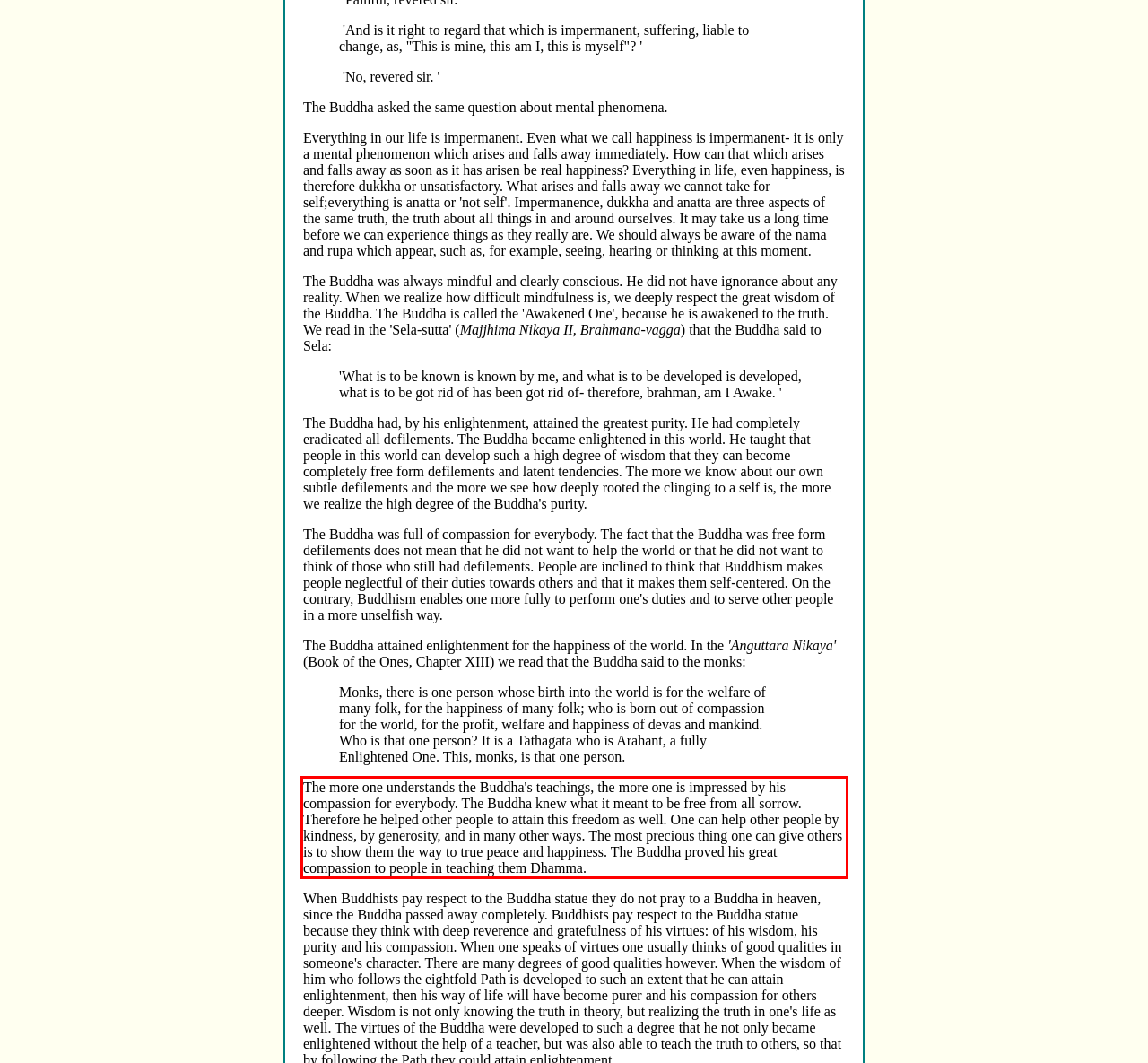Using the webpage screenshot, recognize and capture the text within the red bounding box.

The more one understands the Buddha's teachings, the more one is impressed by his compassion for everybody. The Buddha knew what it meant to be free from all sorrow. Therefore he helped other people to attain this freedom as well. One can help other people by kindness, by generosity, and in many other ways. The most precious thing one can give others is to show them the way to true peace and happiness. The Buddha proved his great compassion to people in teaching them Dhamma.